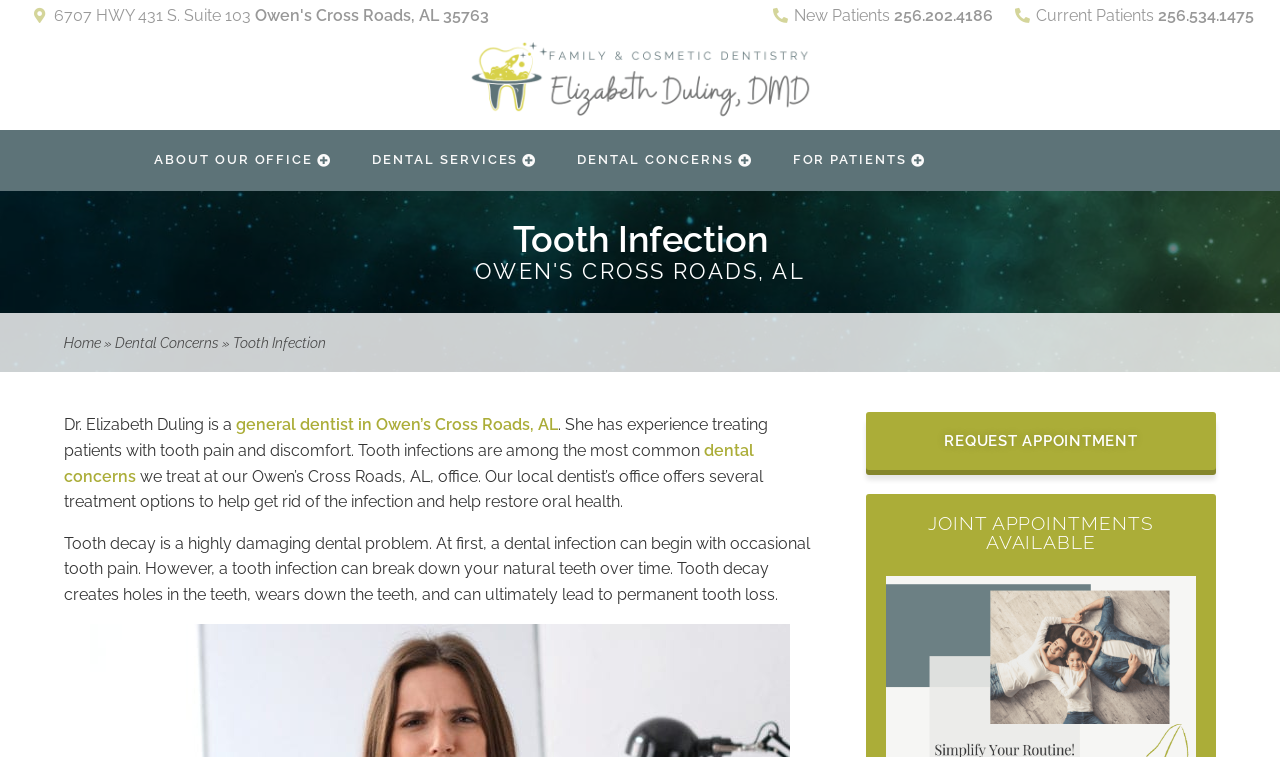What is the purpose of the 'REQUEST APPOINTMENT' link?
Using the image, provide a detailed and thorough answer to the question.

I inferred the purpose of the link by its text content and its location on the page. The link is located in a prominent position on the page, and its text suggests that it is used to request an appointment with Dr. Elizabeth Duling.